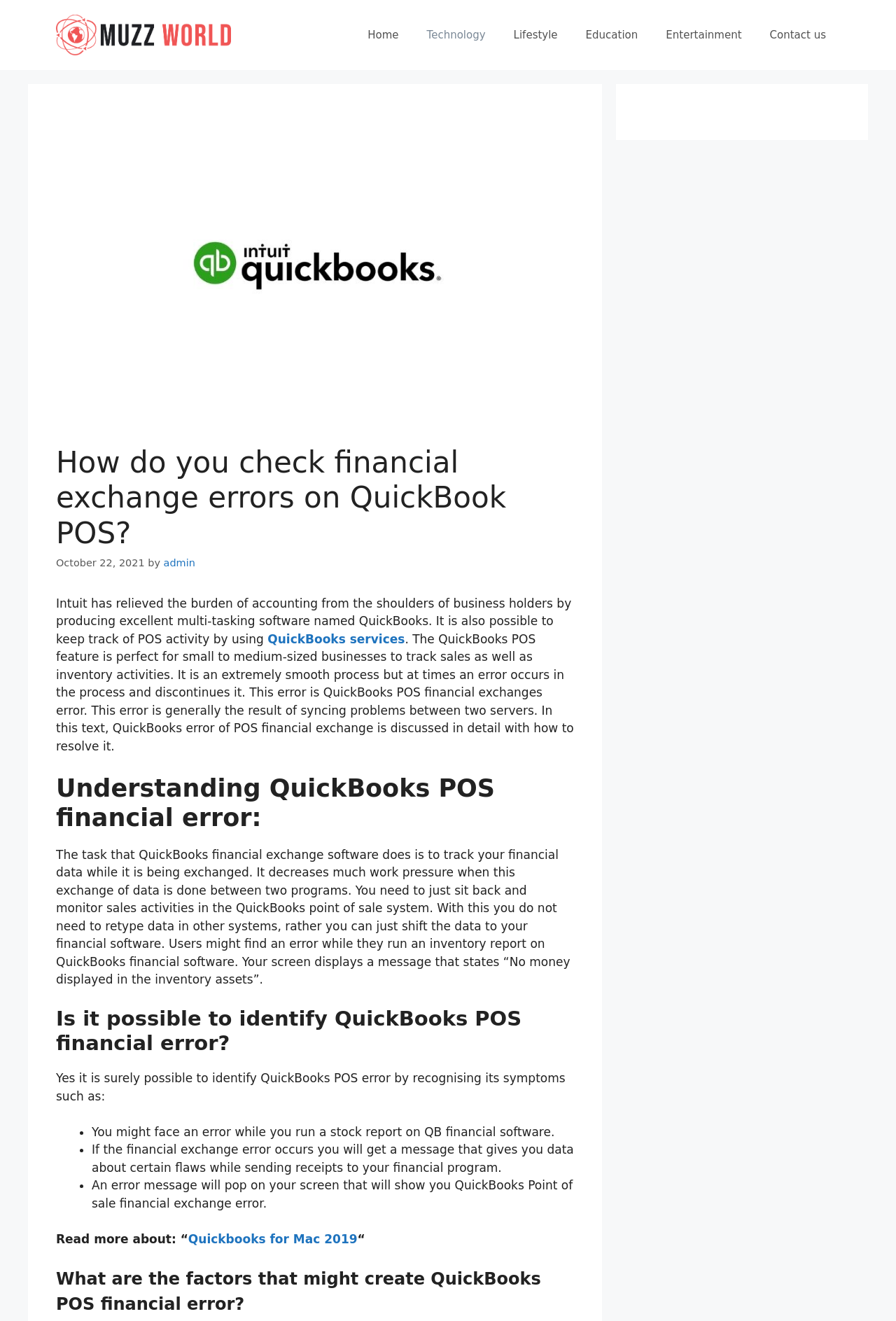Based on the visual content of the image, answer the question thoroughly: What is the purpose of QuickBooks POS?

According to the webpage, QuickBooks POS is a feature that allows small to medium-sized businesses to track sales and inventory activities. It is an efficient process that reduces the workload of business holders.